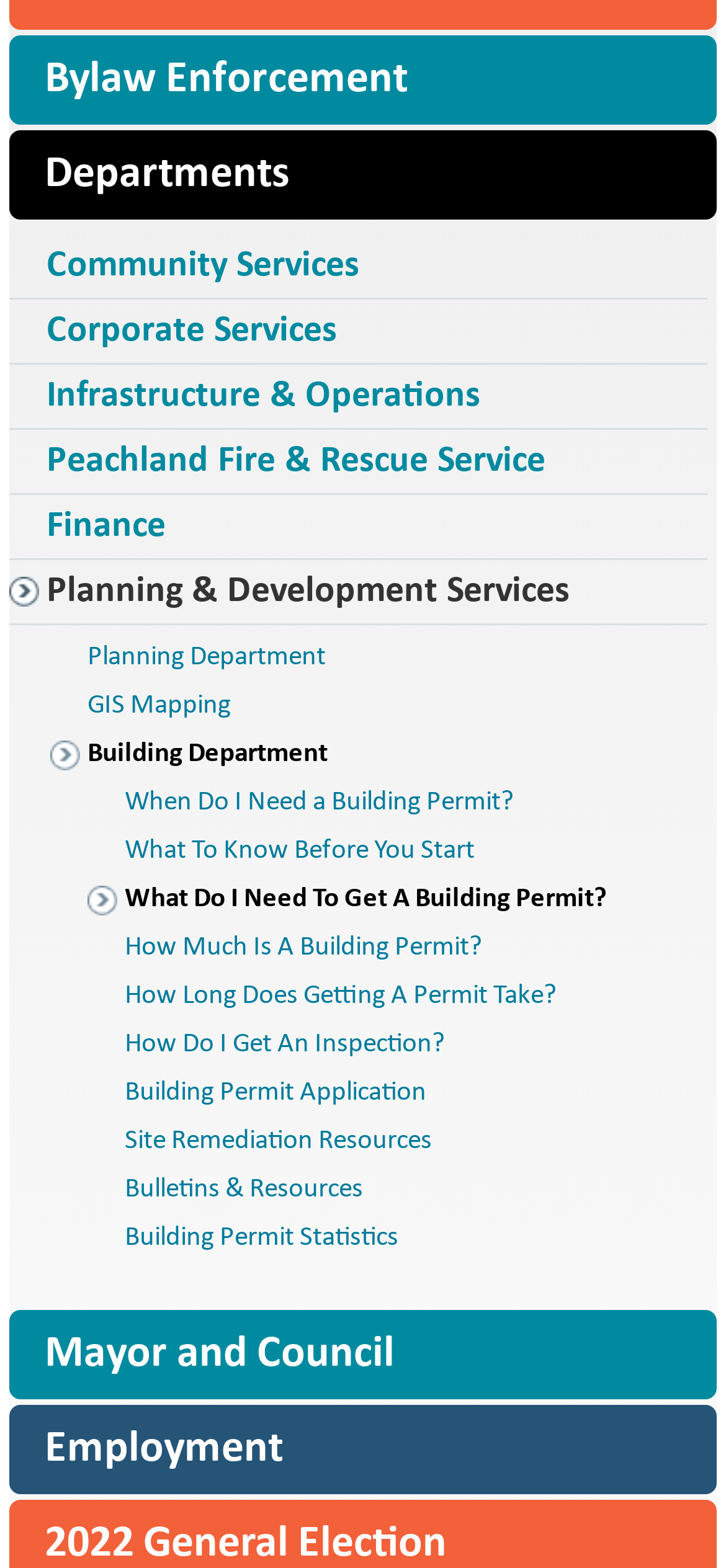Using the description "event calendar", locate and provide the bounding box of the UI element.

None